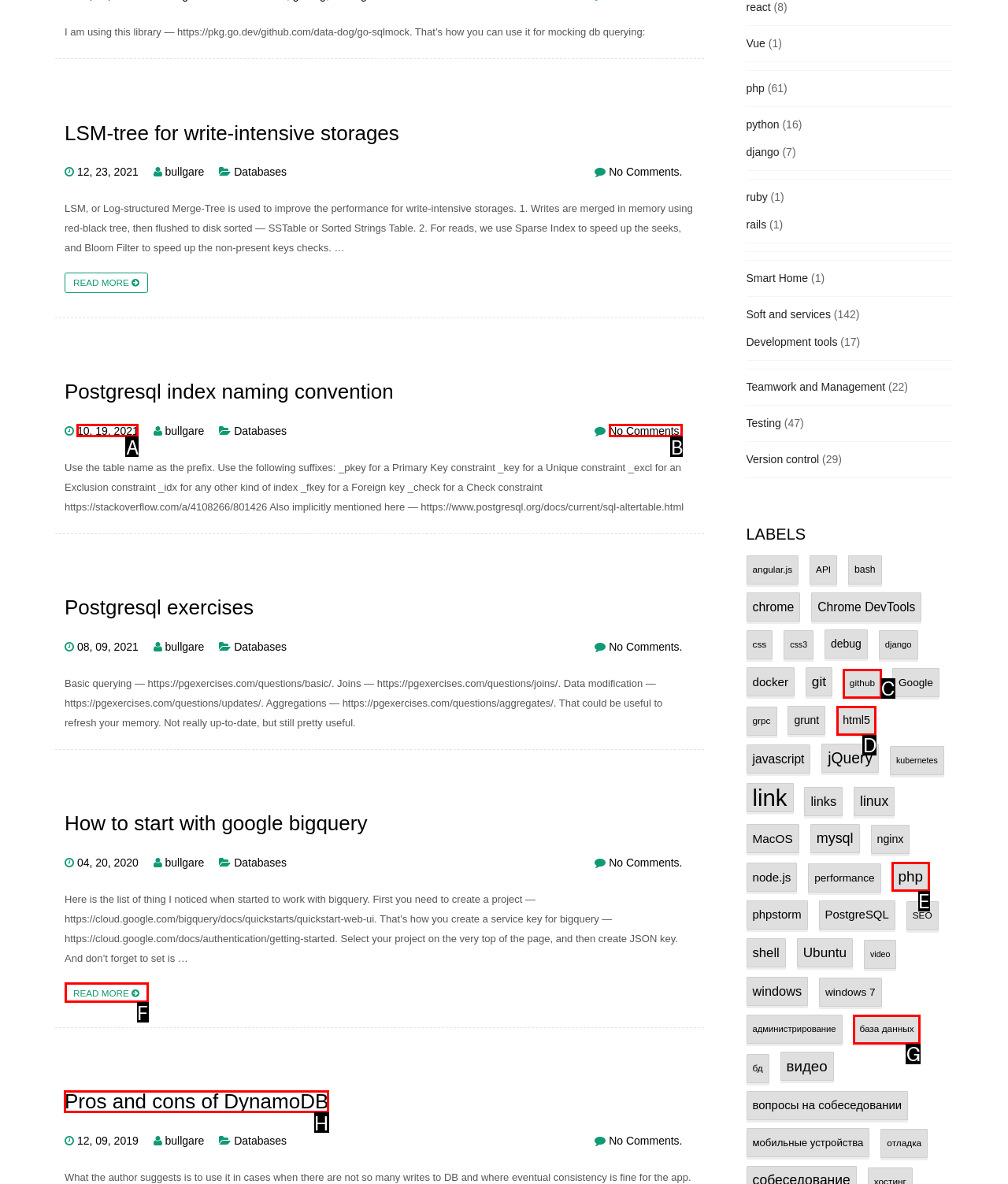Which HTML element should be clicked to complete the following task: Explore the 'Pros and cons of DynamoDB' article?
Answer with the letter corresponding to the correct choice.

H